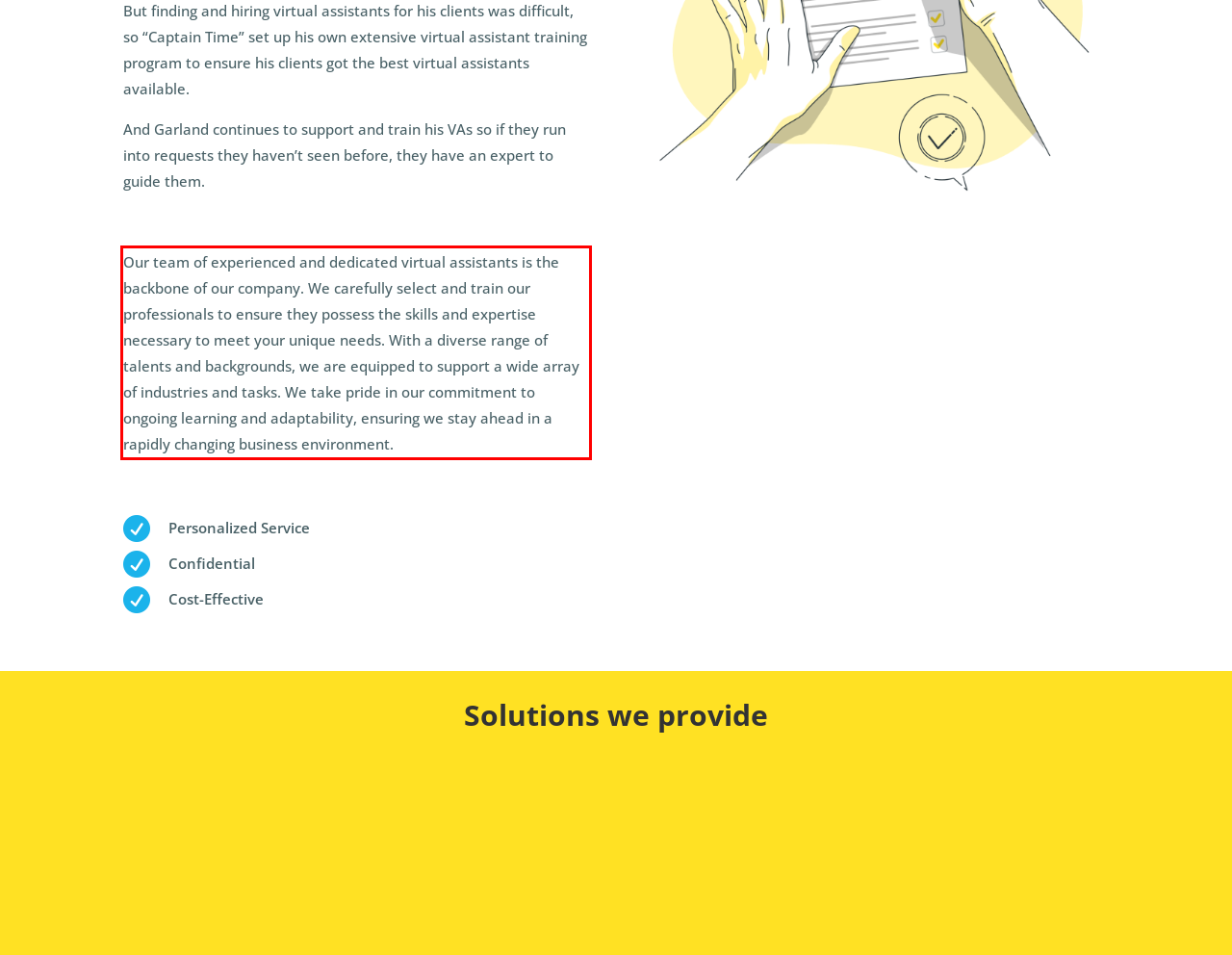You are provided with a screenshot of a webpage featuring a red rectangle bounding box. Extract the text content within this red bounding box using OCR.

Our team of experienced and dedicated virtual assistants is the backbone of our company. We carefully select and train our professionals to ensure they possess the skills and expertise necessary to meet your unique needs. With a diverse range of talents and backgrounds, we are equipped to support a wide array of industries and tasks. We take pride in our commitment to ongoing learning and adaptability, ensuring we stay ahead in a rapidly changing business environment.